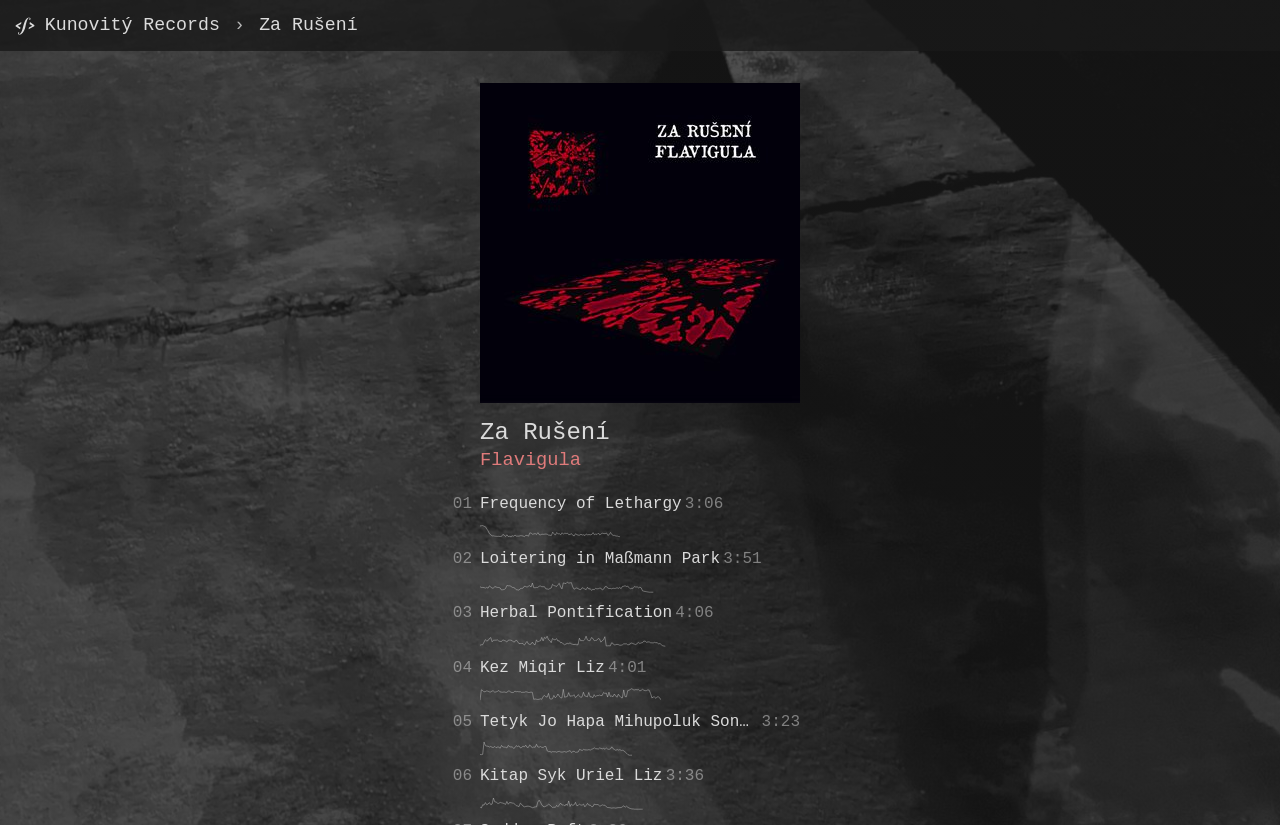Find the bounding box coordinates for the element that must be clicked to complete the instruction: "Play Frequency of Lethargy". The coordinates should be four float numbers between 0 and 1, indicated as [left, top, right, bottom].

[0.375, 0.6, 0.533, 0.622]